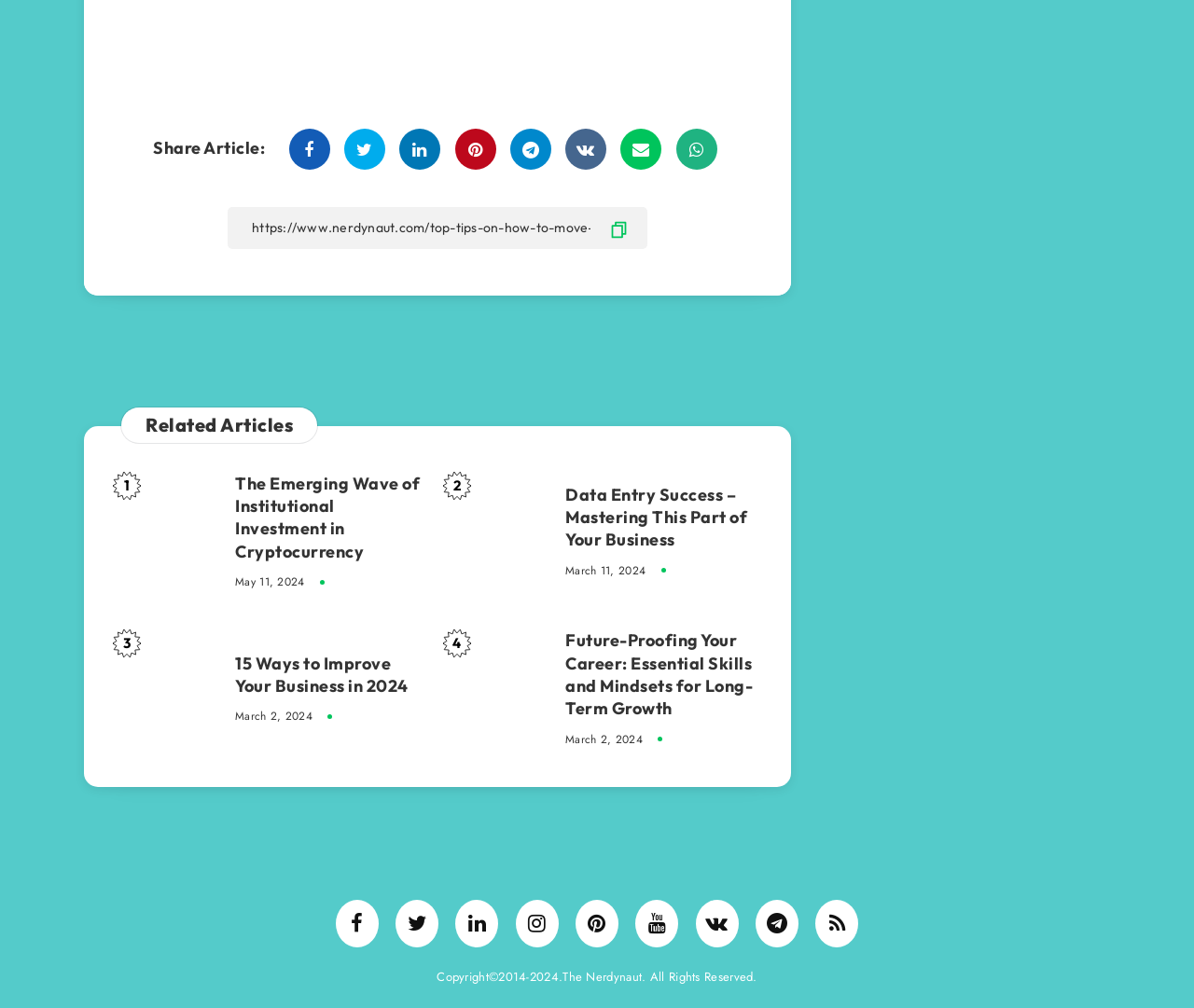Please find the bounding box coordinates of the element that must be clicked to perform the given instruction: "Copy link". The coordinates should be four float numbers from 0 to 1, i.e., [left, top, right, bottom].

[0.191, 0.205, 0.542, 0.247]